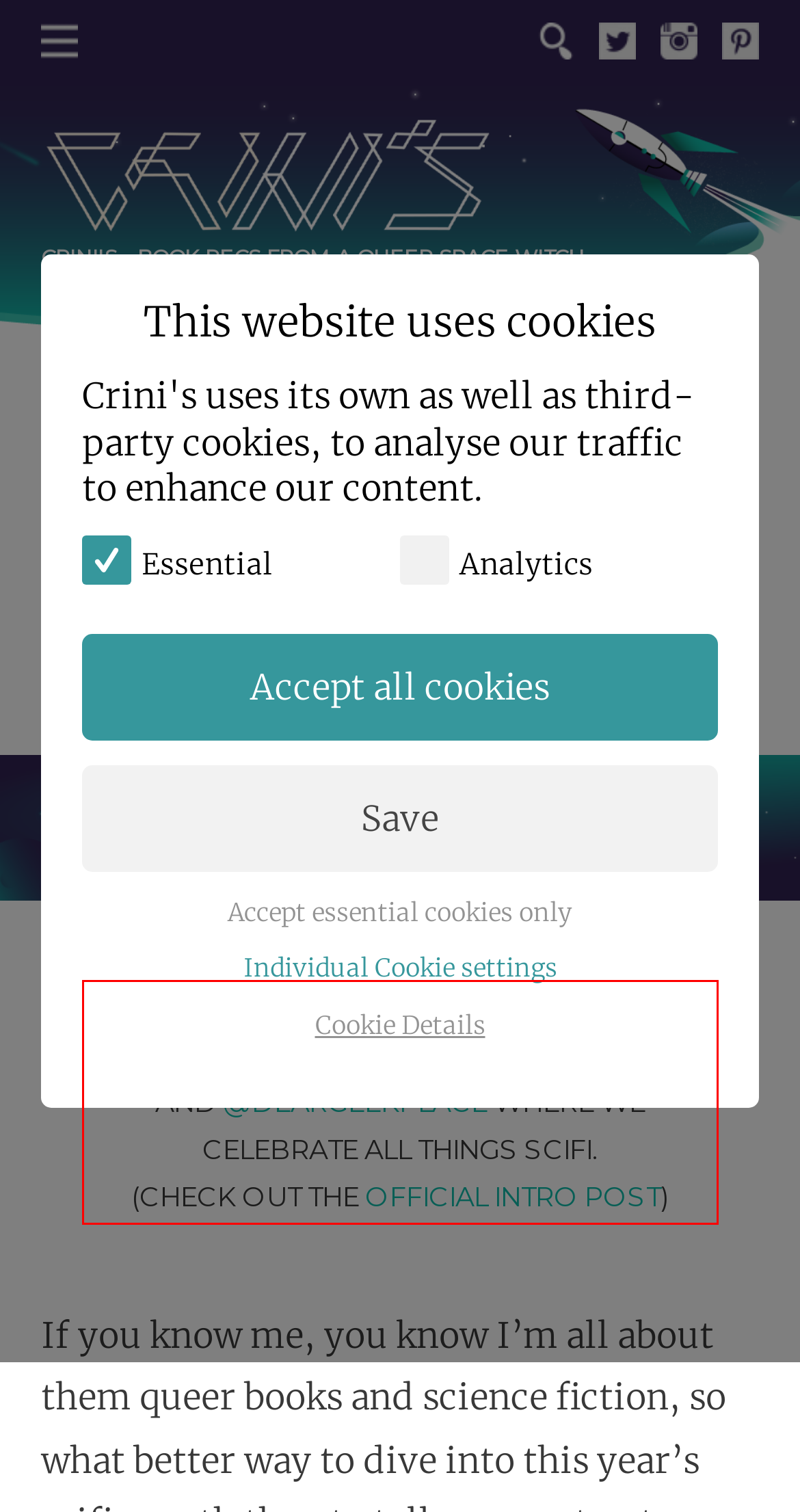Examine the webpage screenshot, find the red bounding box, and extract the text content within this marked area.

THIS POST IS PART OF 2020’S SCIFI NOVEMBER, AN EVENT HOSTED BY @IMYRIL AND @DEARGEEKPLACE WHERE WE CELEBRATE ALL THINGS SCIFI. (CHECK OUT THE OFFICIAL INTRO POST)